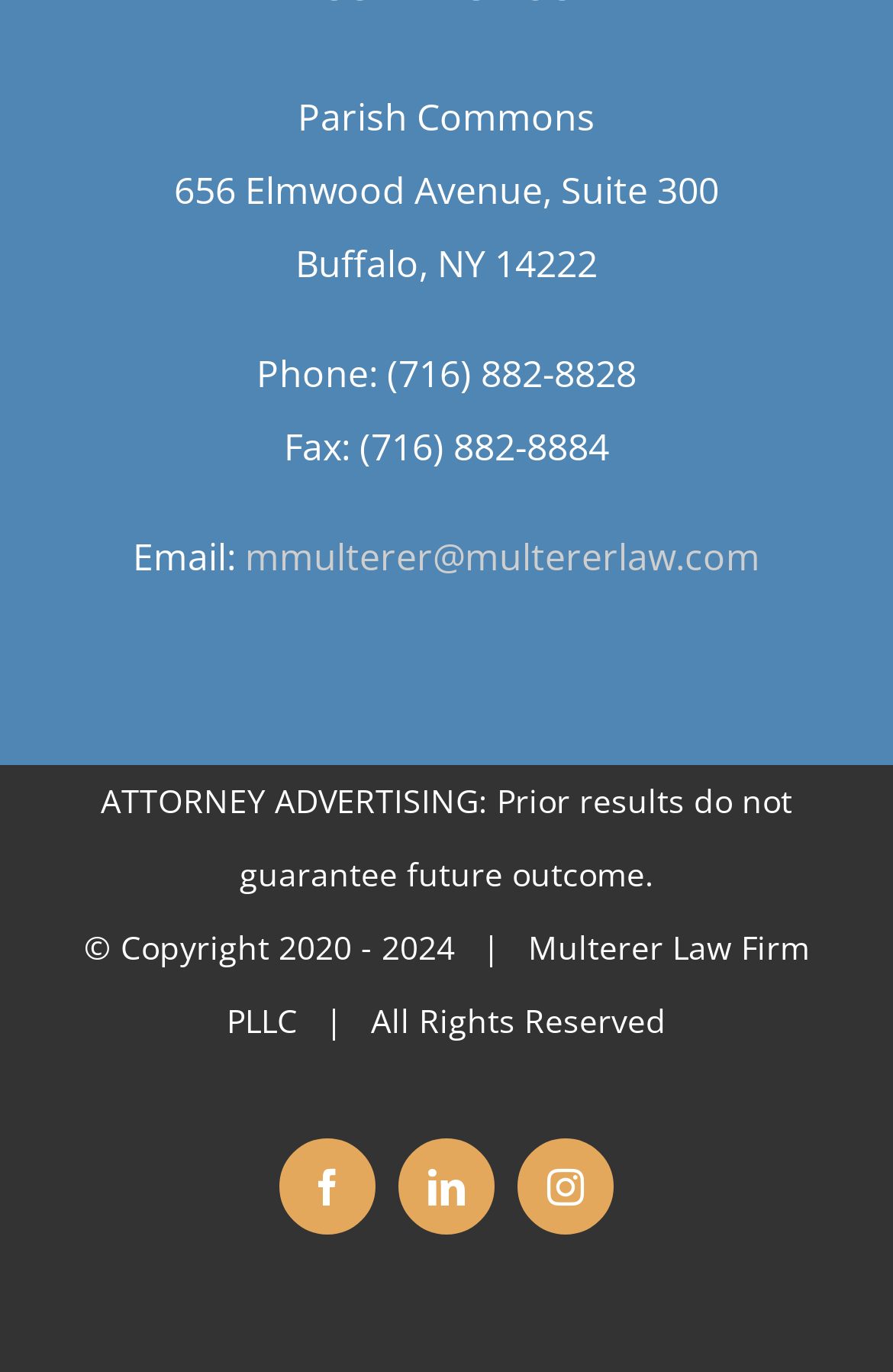Answer this question in one word or a short phrase: What is the address of Parish Commons?

656 Elmwood Avenue, Suite 300